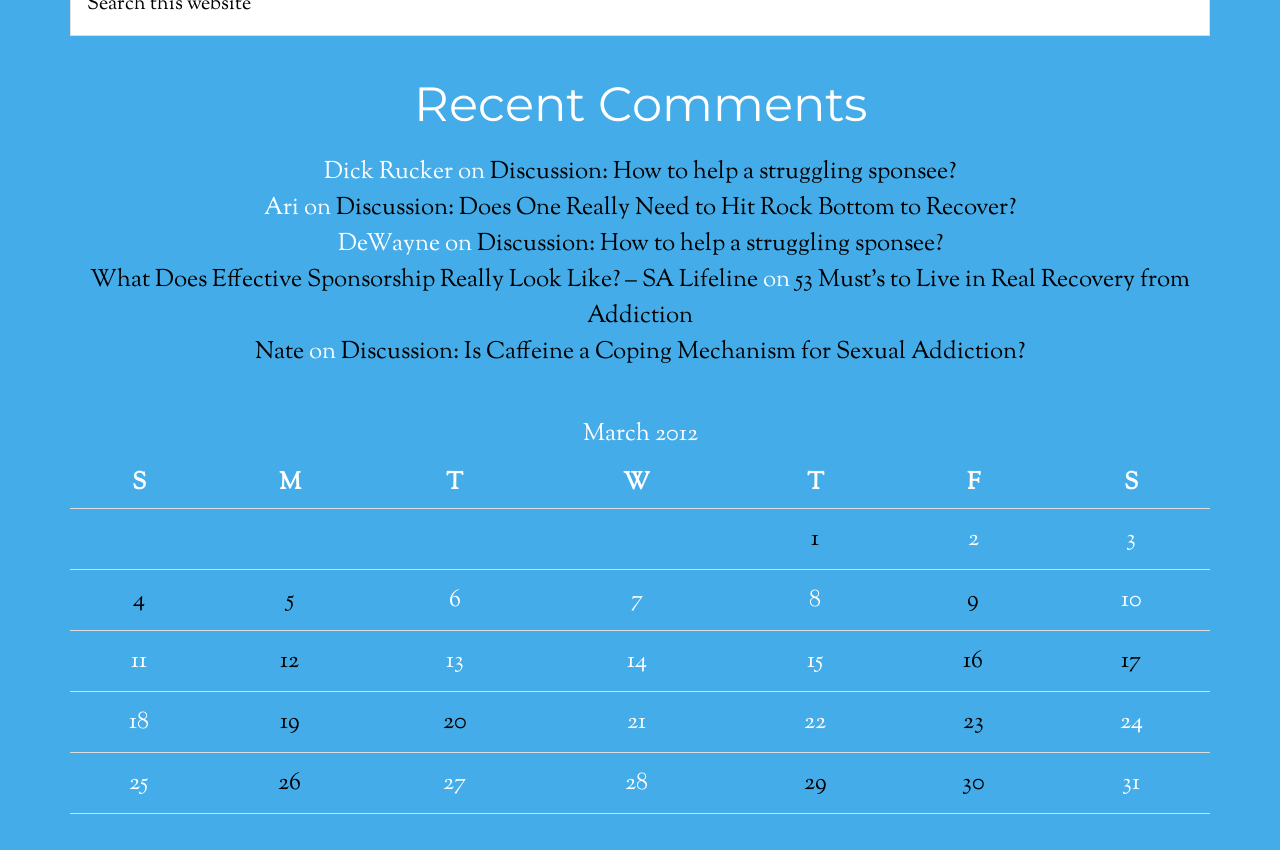Reply to the question with a single word or phrase:
What is the title of the recent comments section?

Recent Comments